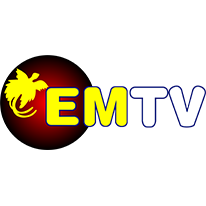Please provide a one-word or short phrase answer to the question:
What is the background of the logo?

Gradient from red to black